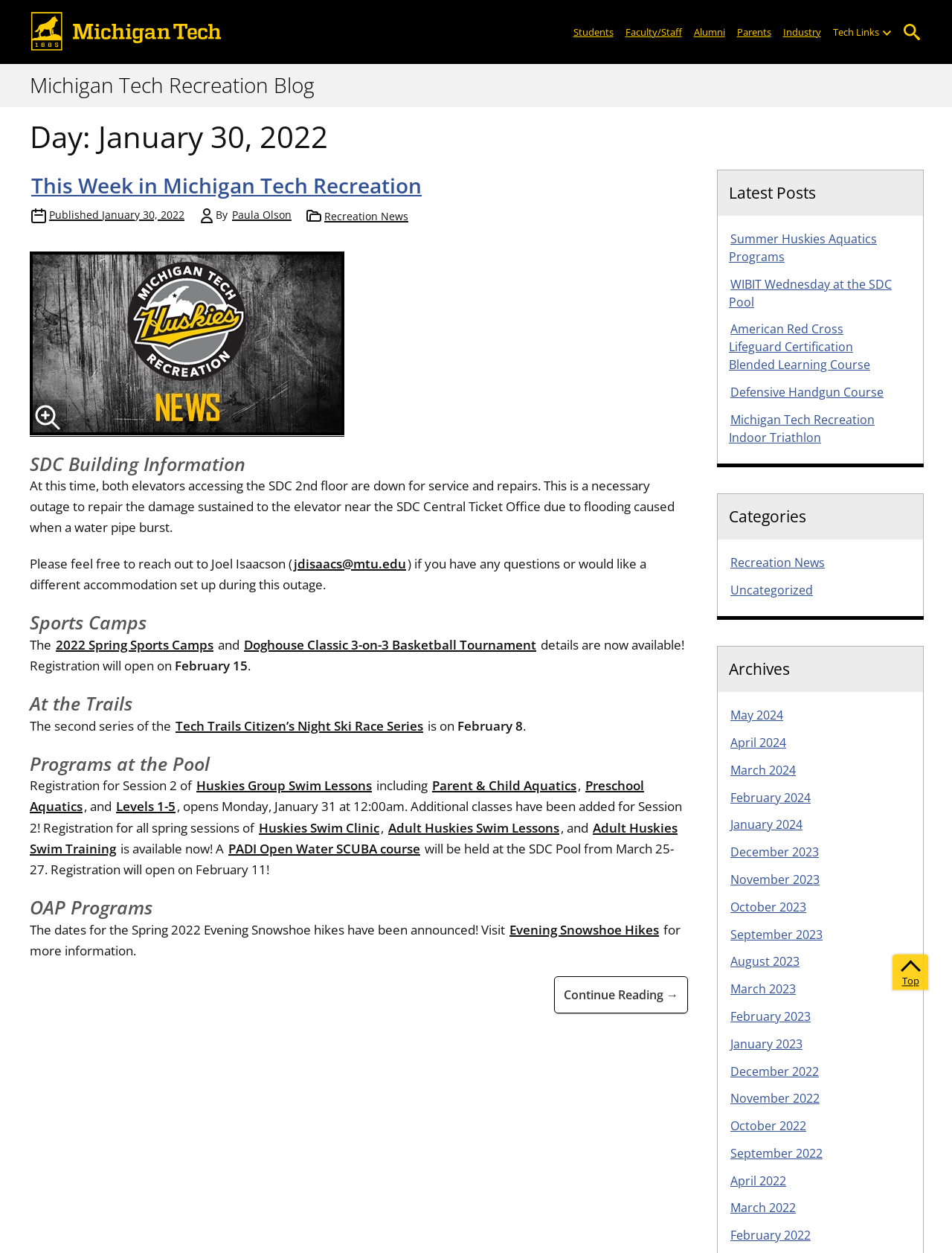Please identify the bounding box coordinates of the element that needs to be clicked to execute the following command: "Open the search". Provide the bounding box using four float numbers between 0 and 1, formatted as [left, top, right, bottom].

[0.946, 0.017, 0.969, 0.034]